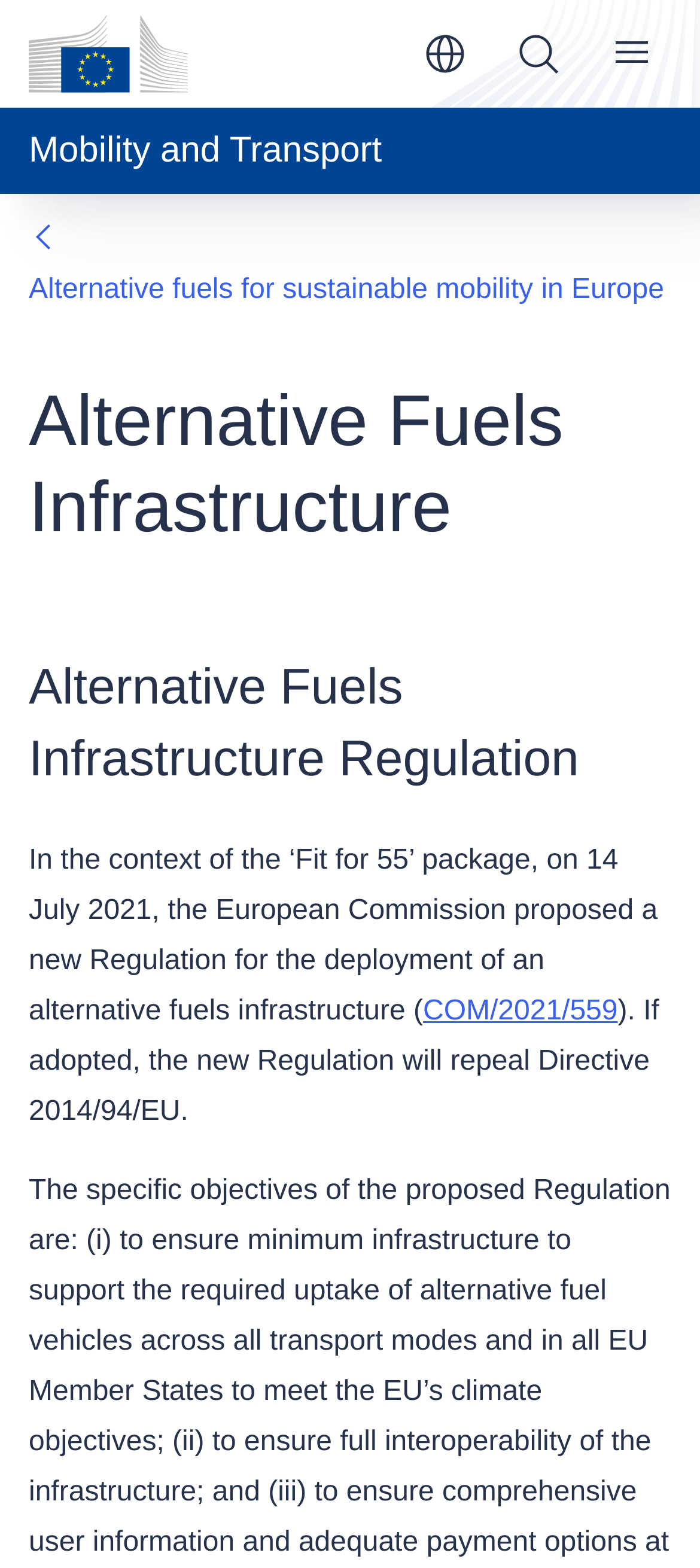Please provide a comprehensive answer to the question based on the screenshot: What is the proposed regulation for?

I determined the purpose of the proposed regulation by reading the text 'In the context of the ‘Fit for 55’ package, on 14 July 2021, the European Commission proposed a new Regulation for the deployment of an alternative fuels infrastructure', which states that the regulation is for the deployment of alternative fuels infrastructure.